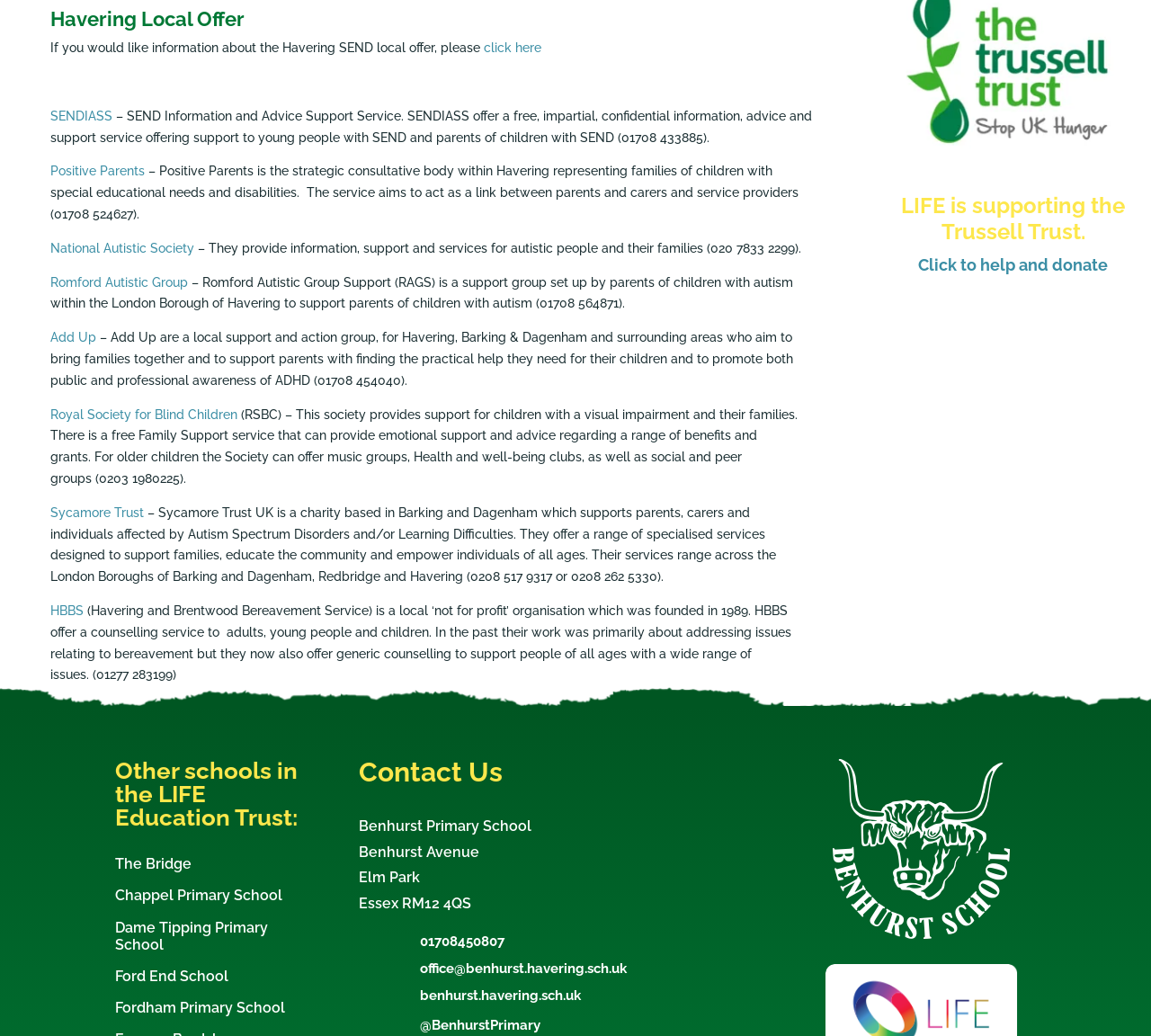Respond to the question below with a single word or phrase: What is the purpose of SENDIASS?

Offering support to young people with SEND and parents